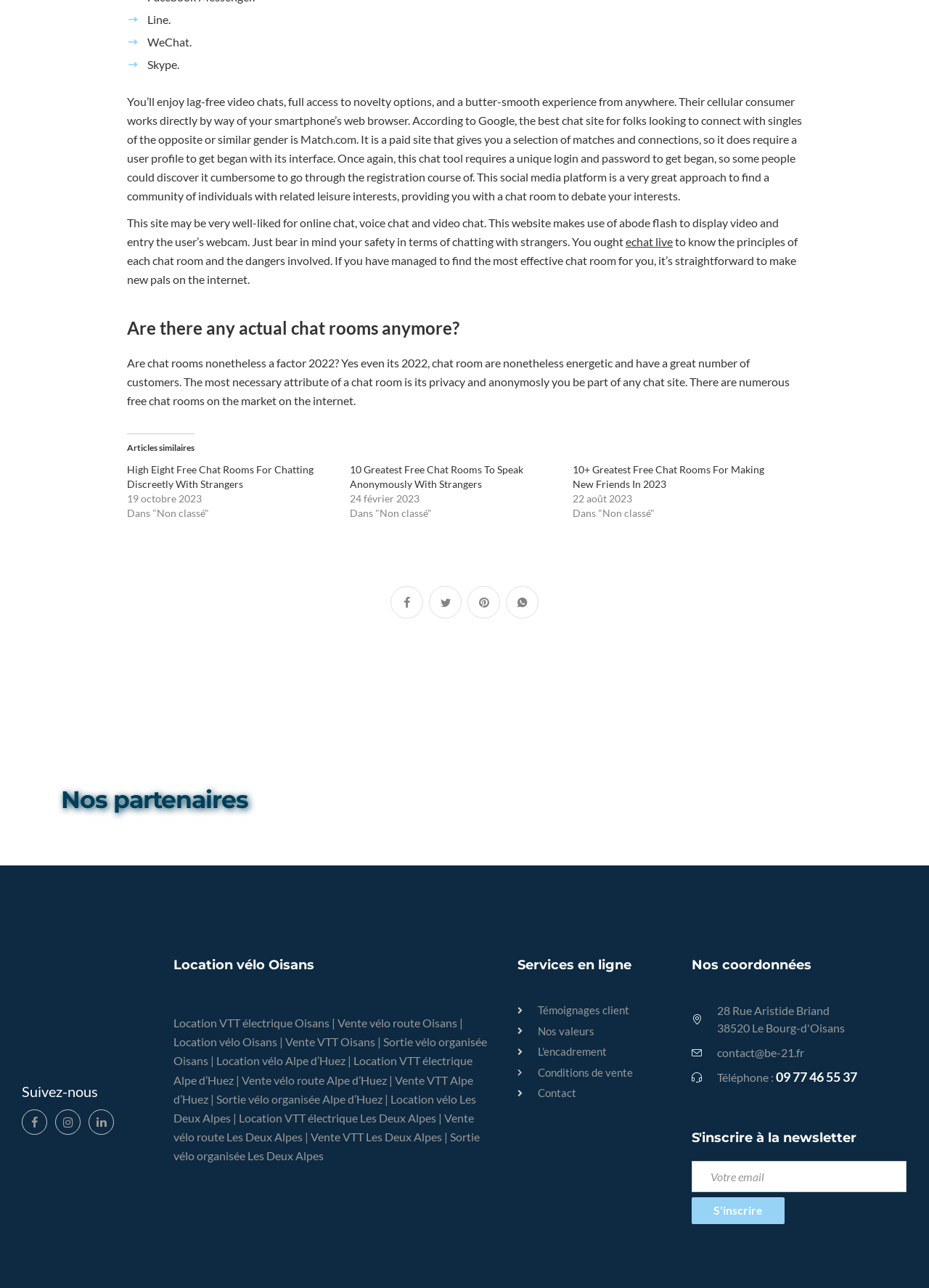Please identify the bounding box coordinates of the element's region that should be clicked to execute the following instruction: "Follow the 'High Eight Free Chat Rooms For Chatting Discreetly With Strangers' link". The bounding box coordinates must be four float numbers between 0 and 1, i.e., [left, top, right, bottom].

[0.137, 0.359, 0.338, 0.38]